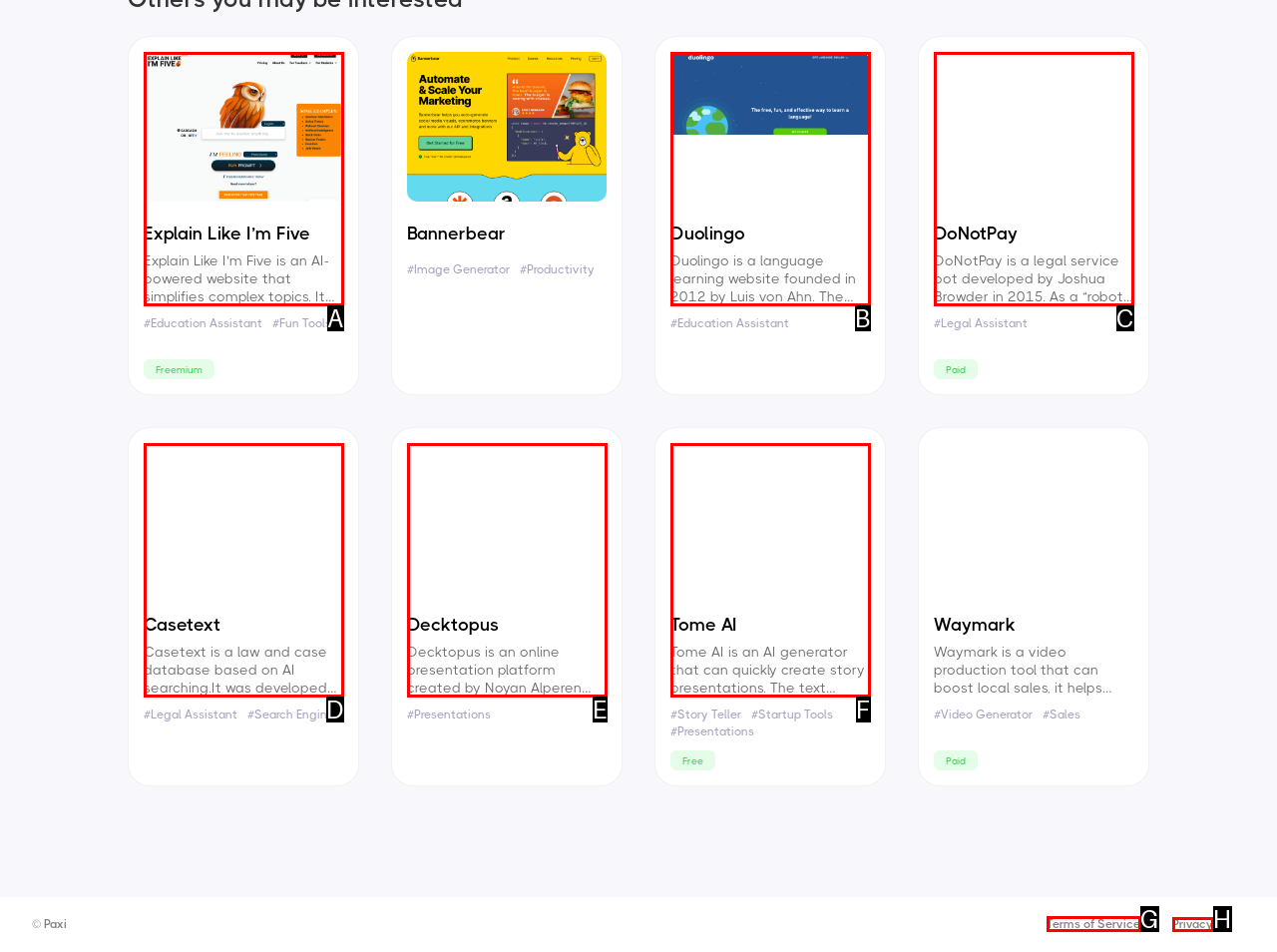Determine which HTML element I should select to execute the task: Read Terms of Service
Reply with the corresponding option's letter from the given choices directly.

G